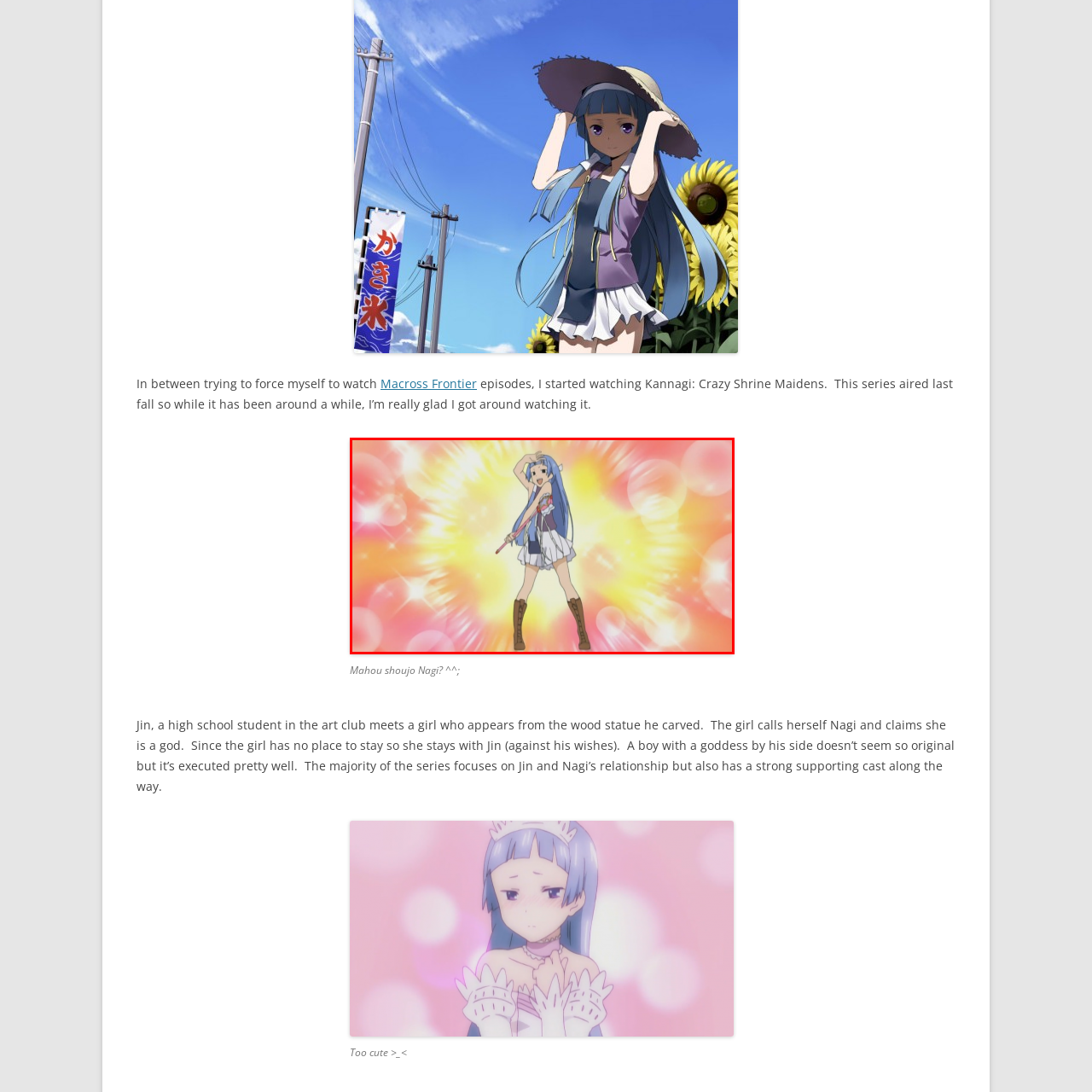What is the character holding?
Study the image highlighted with a red bounding box and respond to the question with a detailed answer.

According to the caption, the character is holding a colorful staff adorned with a flower emblem, which implies that the character is holding a staff.